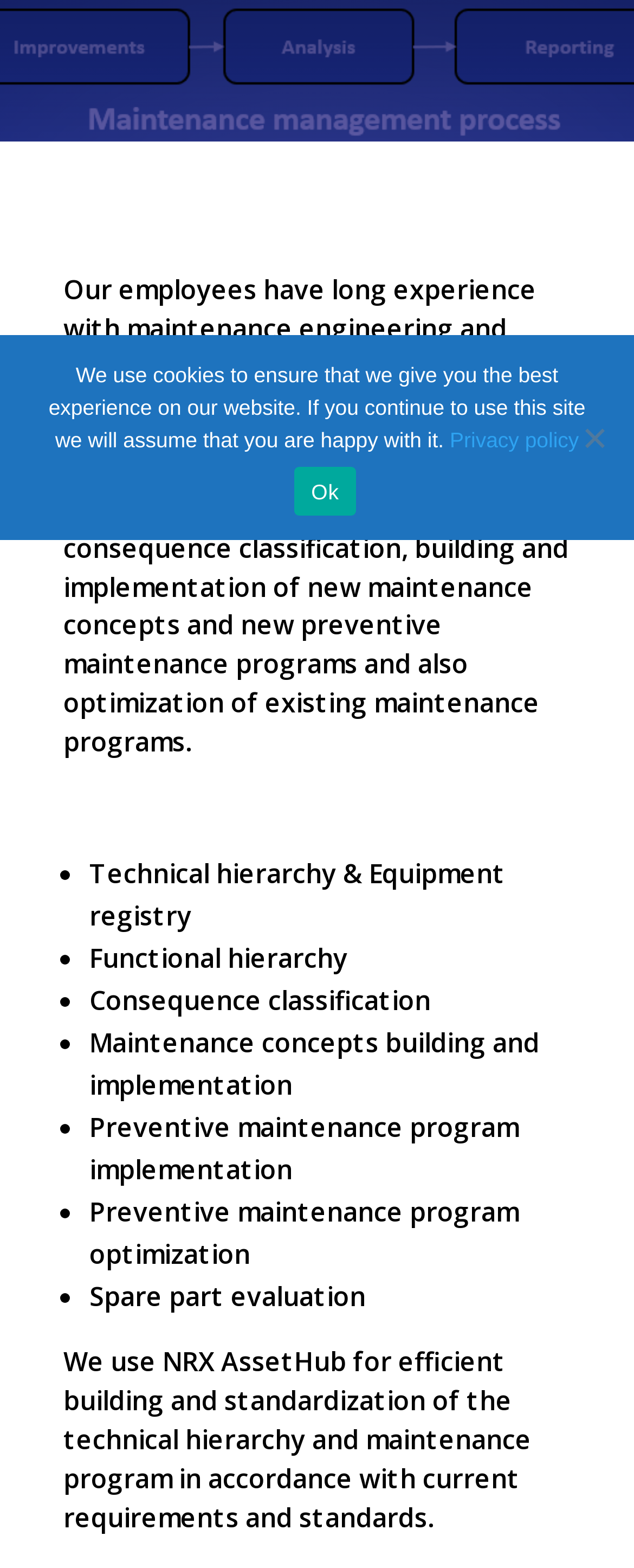Determine the bounding box coordinates (top-left x, top-left y, bottom-right x, bottom-right y) of the UI element described in the following text: Ok

[0.465, 0.298, 0.56, 0.329]